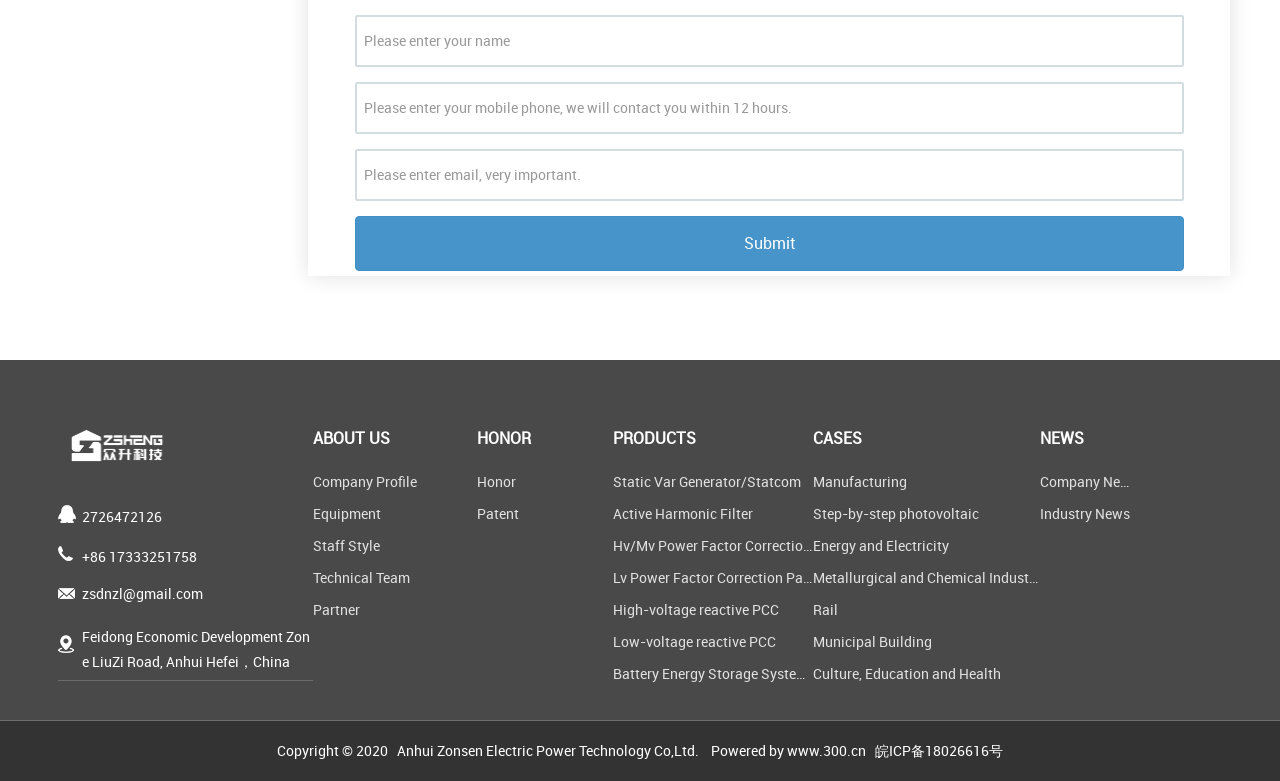Refer to the image and provide a thorough answer to this question:
What type of products does the company offer?

The company's products can be inferred from the links on the webpage, which include 'Static Var Generator/Statcom', 'Active Harmonic Filter', and 'Hv/Mv Power Factor Correction Panel', among others. These products are all related to power and electricity, suggesting that the company offers power-related products.